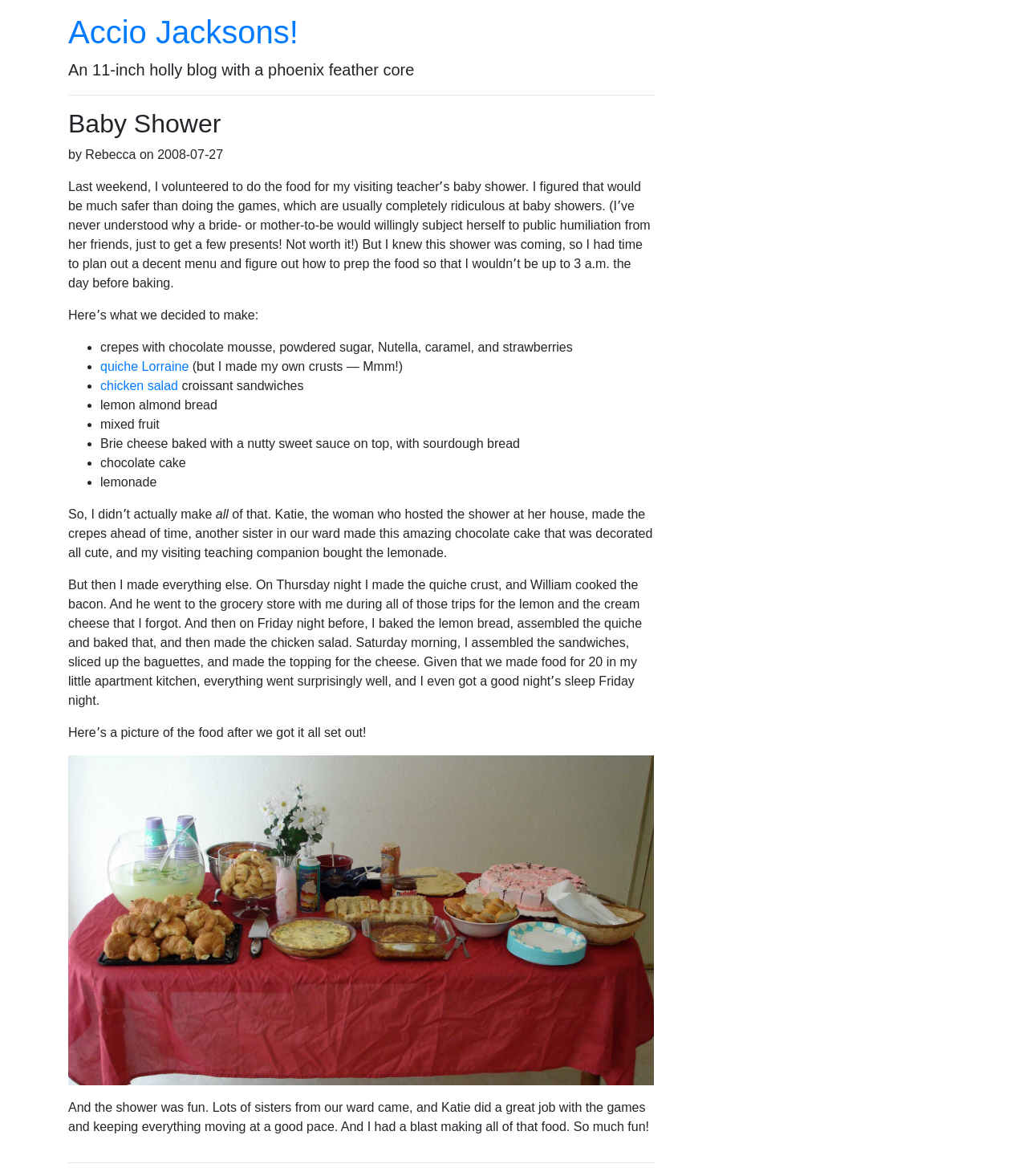What is the name of the blog?
Please look at the screenshot and answer in one word or a short phrase.

Accio Jacksons!